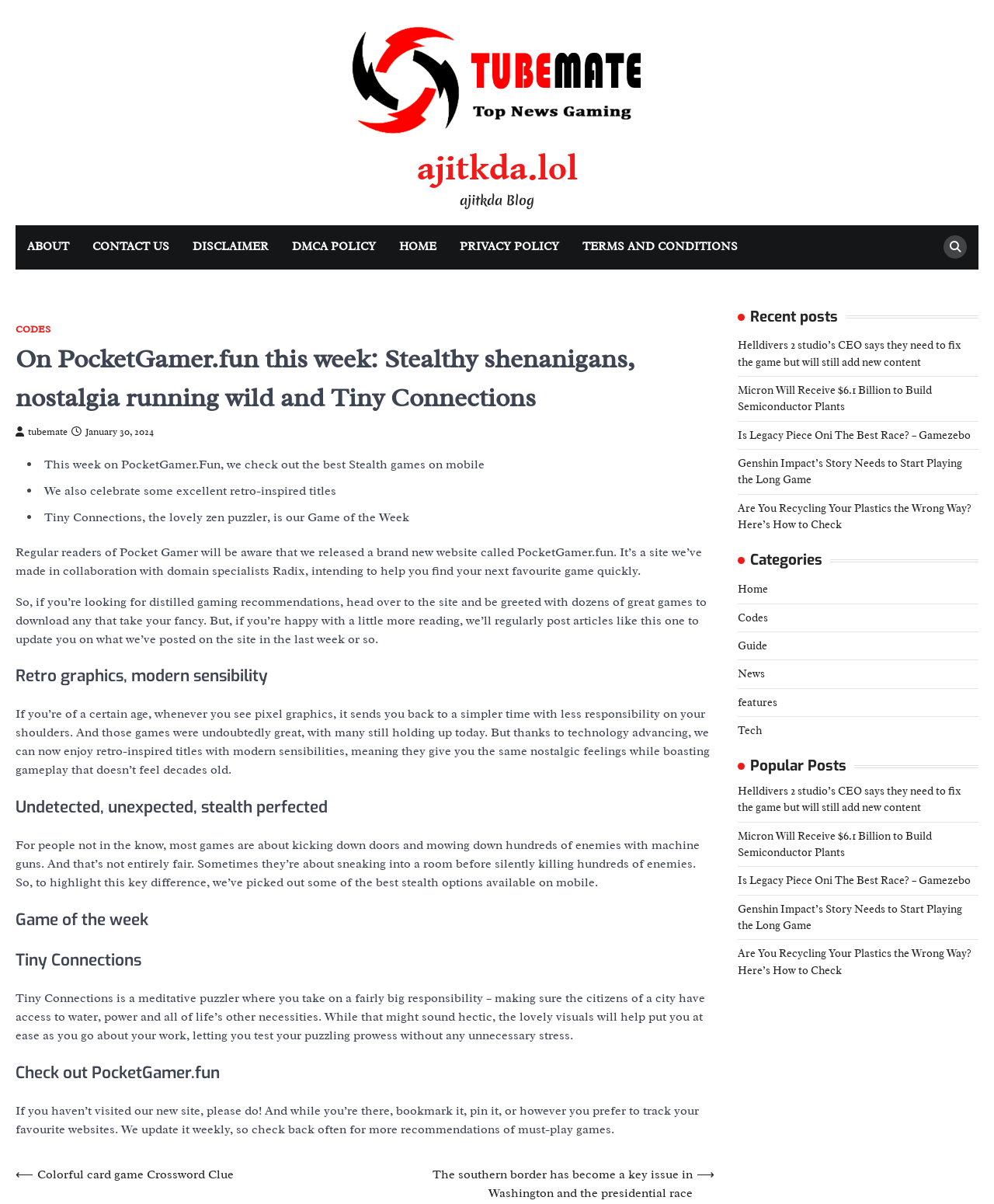Please locate the bounding box coordinates of the element's region that needs to be clicked to follow the instruction: "Visit the 'PocketGamer.fun' website". The bounding box coordinates should be provided as four float numbers between 0 and 1, i.e., [left, top, right, bottom].

[0.352, 0.013, 0.648, 0.123]